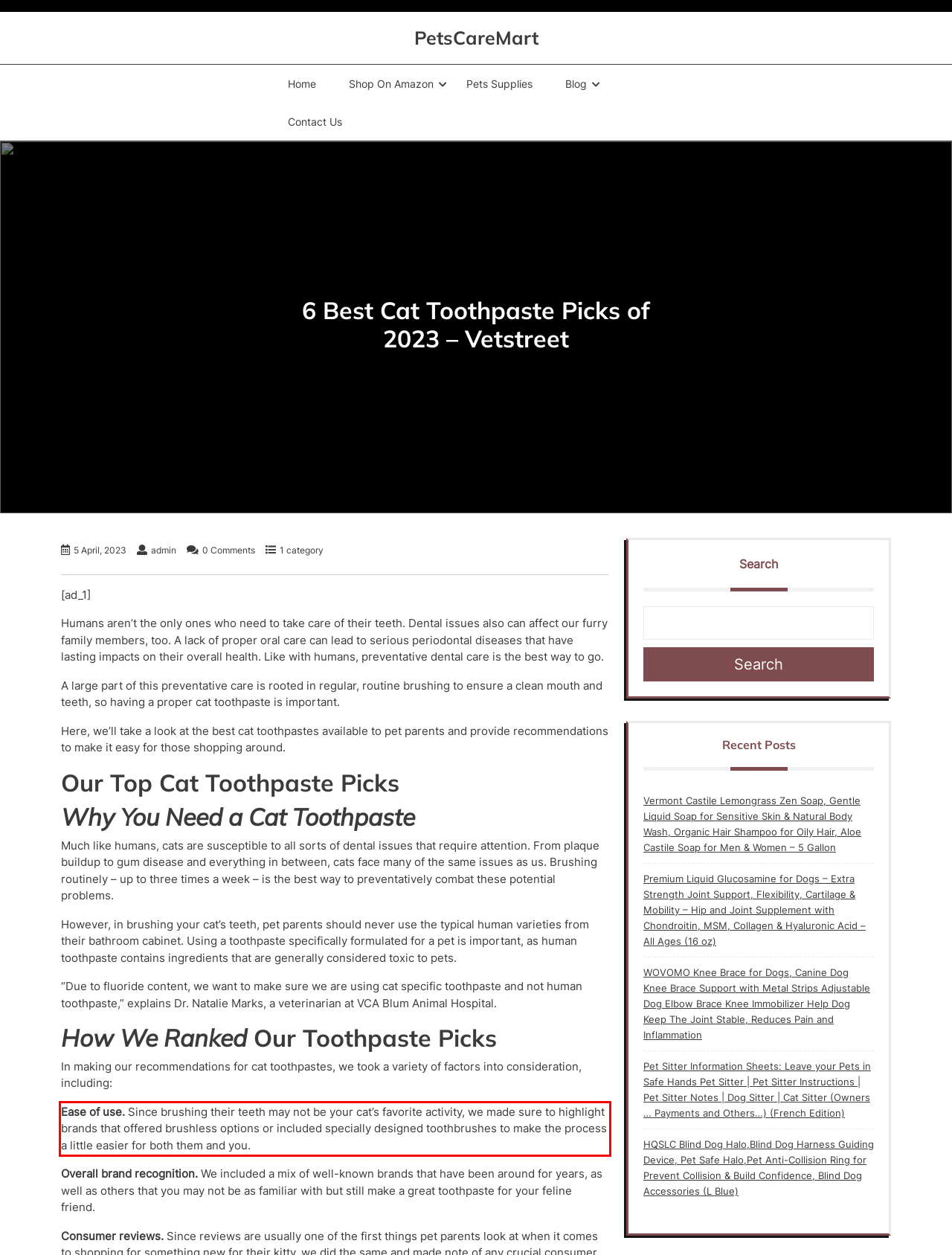Identify the text within the red bounding box on the webpage screenshot and generate the extracted text content.

Ease of use. Since brushing their teeth may not be your cat’s favorite activity, we made sure to highlight brands that offered brushless options or included specially designed toothbrushes to make the process a little easier for both them and you.